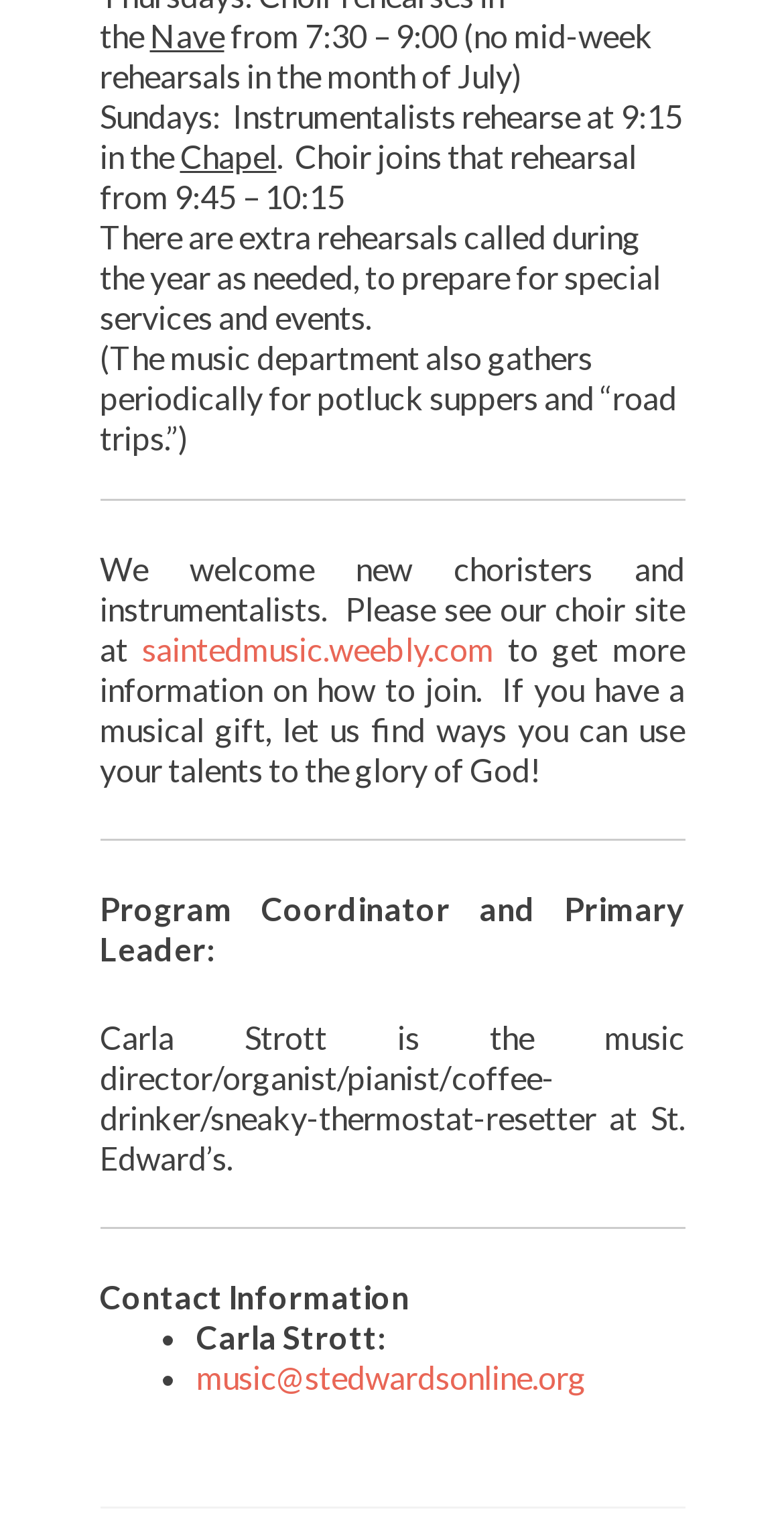Given the description of a UI element: "music@stedwardsonline.org", identify the bounding box coordinates of the matching element in the webpage screenshot.

[0.25, 0.884, 0.747, 0.909]